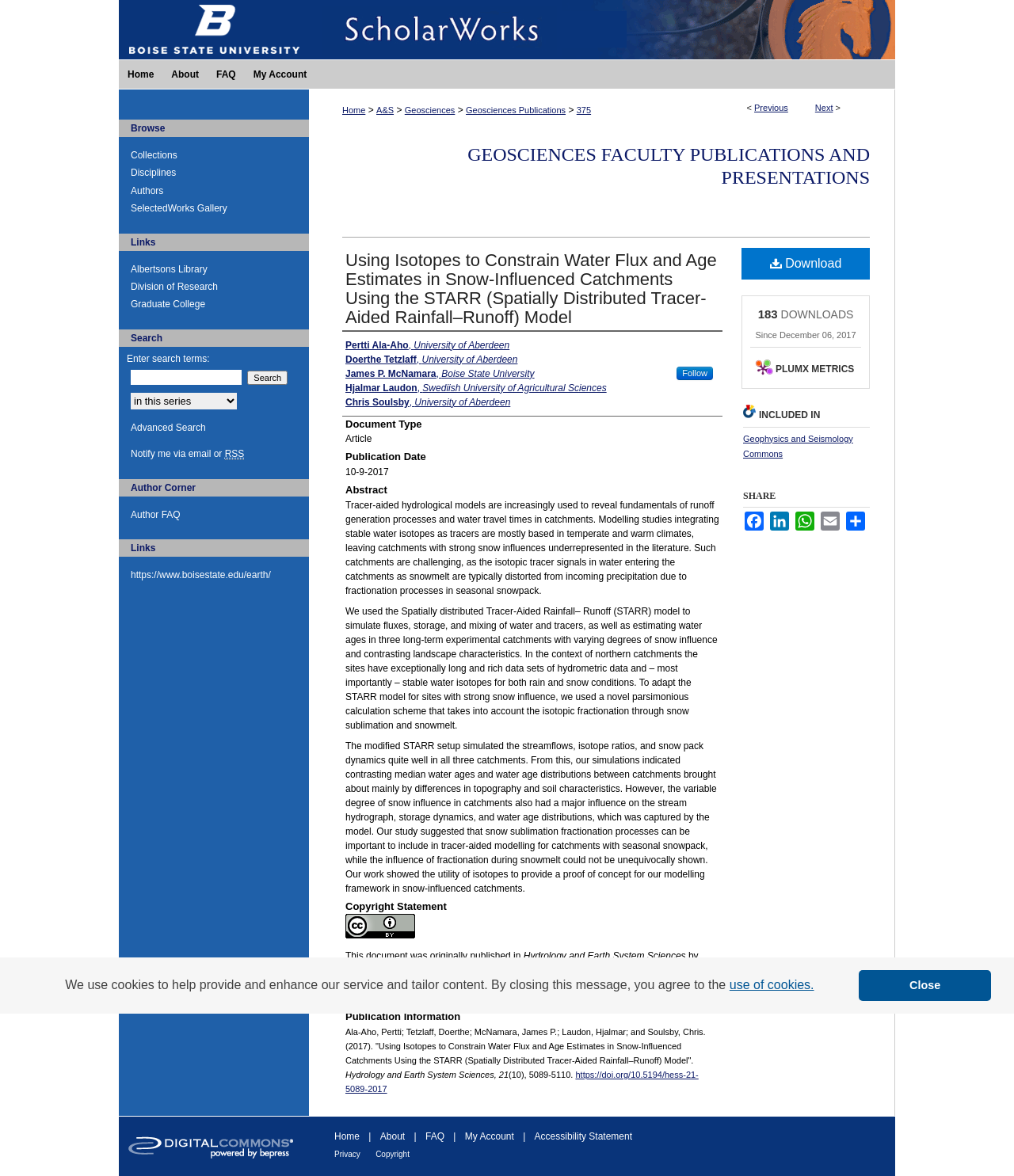Please specify the bounding box coordinates of the clickable region to carry out the following instruction: "Click the 'Previous' link". The coordinates should be four float numbers between 0 and 1, in the format [left, top, right, bottom].

[0.744, 0.088, 0.777, 0.096]